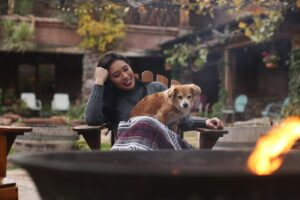Please answer the following question using a single word or phrase: 
Is the hotel pet-friendly?

Yes